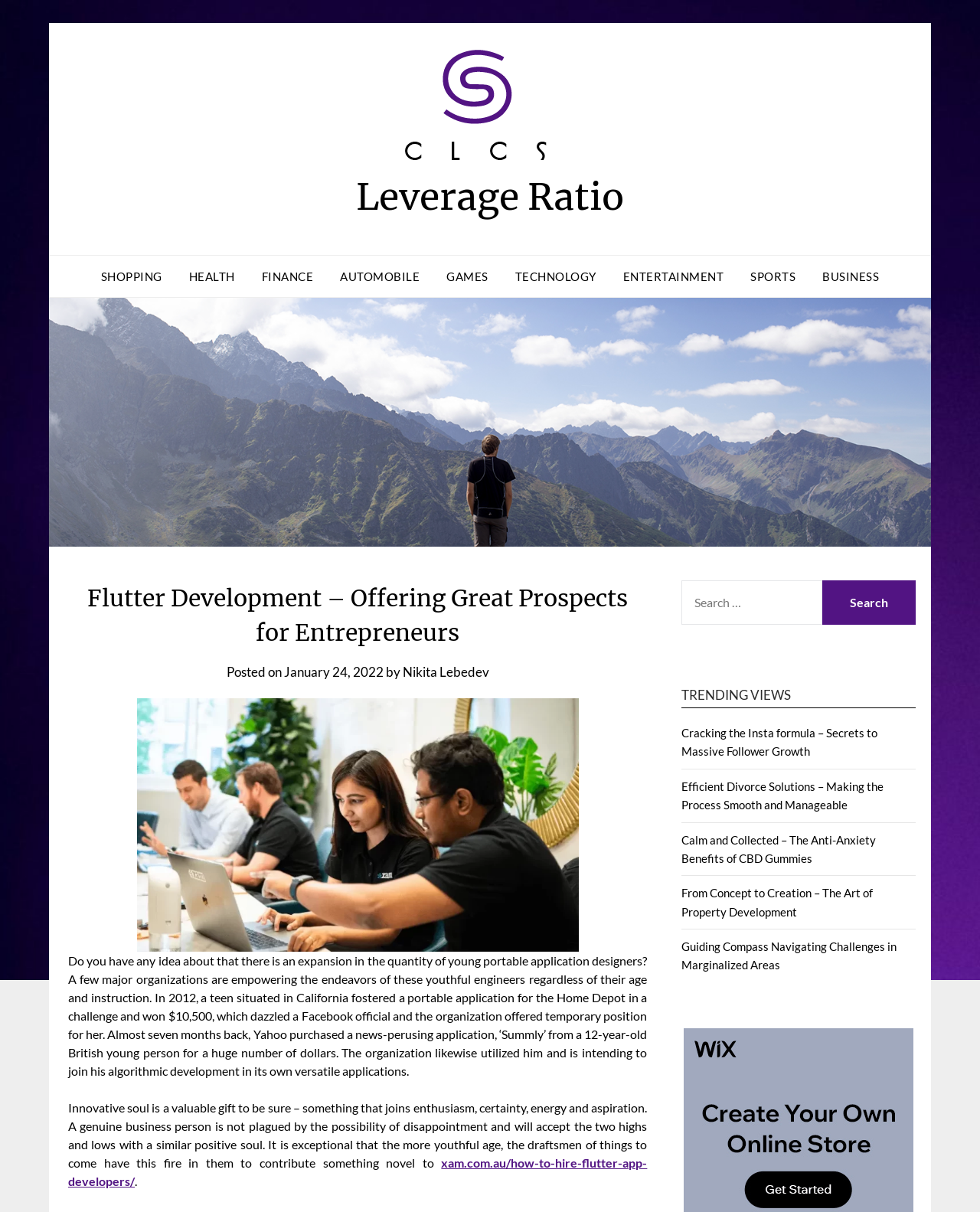Refer to the element description parent_node: SEARCH FOR: value="Search" and identify the corresponding bounding box in the screenshot. Format the coordinates as (top-left x, top-left y, bottom-right x, bottom-right y) with values in the range of 0 to 1.

[0.839, 0.479, 0.934, 0.515]